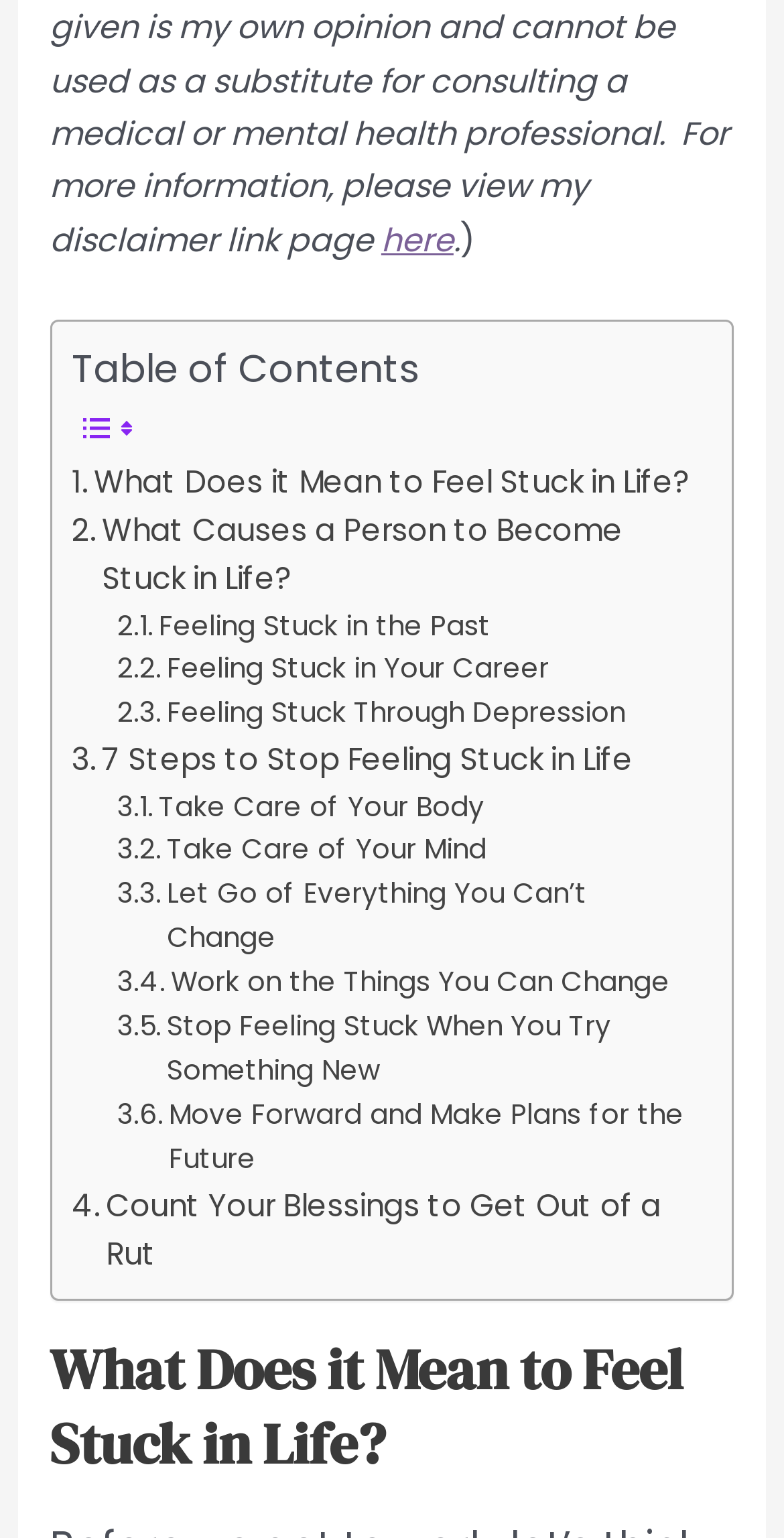How many sections are in the table of contents? Based on the image, give a response in one word or a short phrase.

1